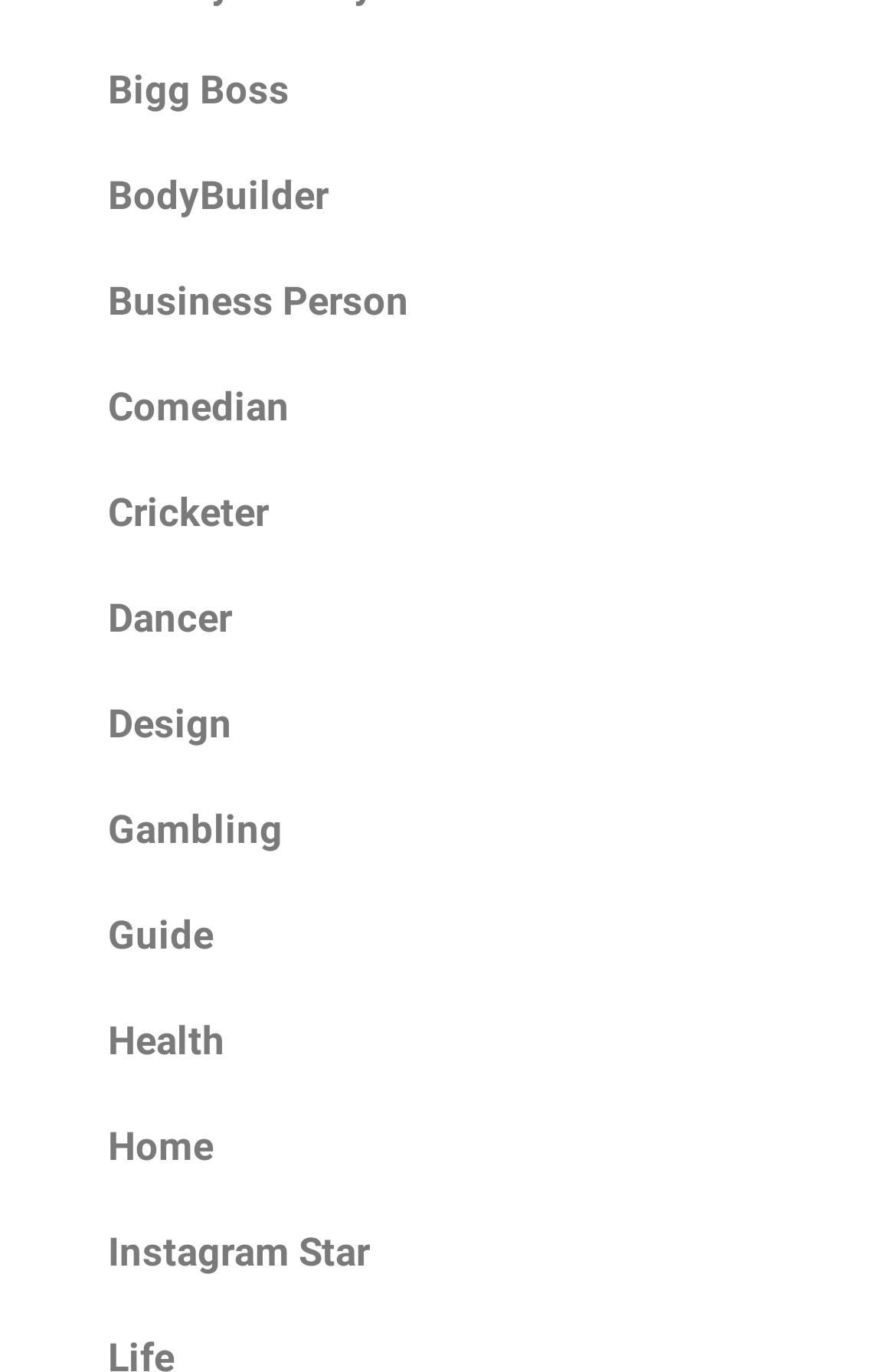Please find the bounding box coordinates of the element that needs to be clicked to perform the following instruction: "click on Bigg Boss". The bounding box coordinates should be four float numbers between 0 and 1, represented as [left, top, right, bottom].

[0.069, 0.026, 0.931, 0.103]